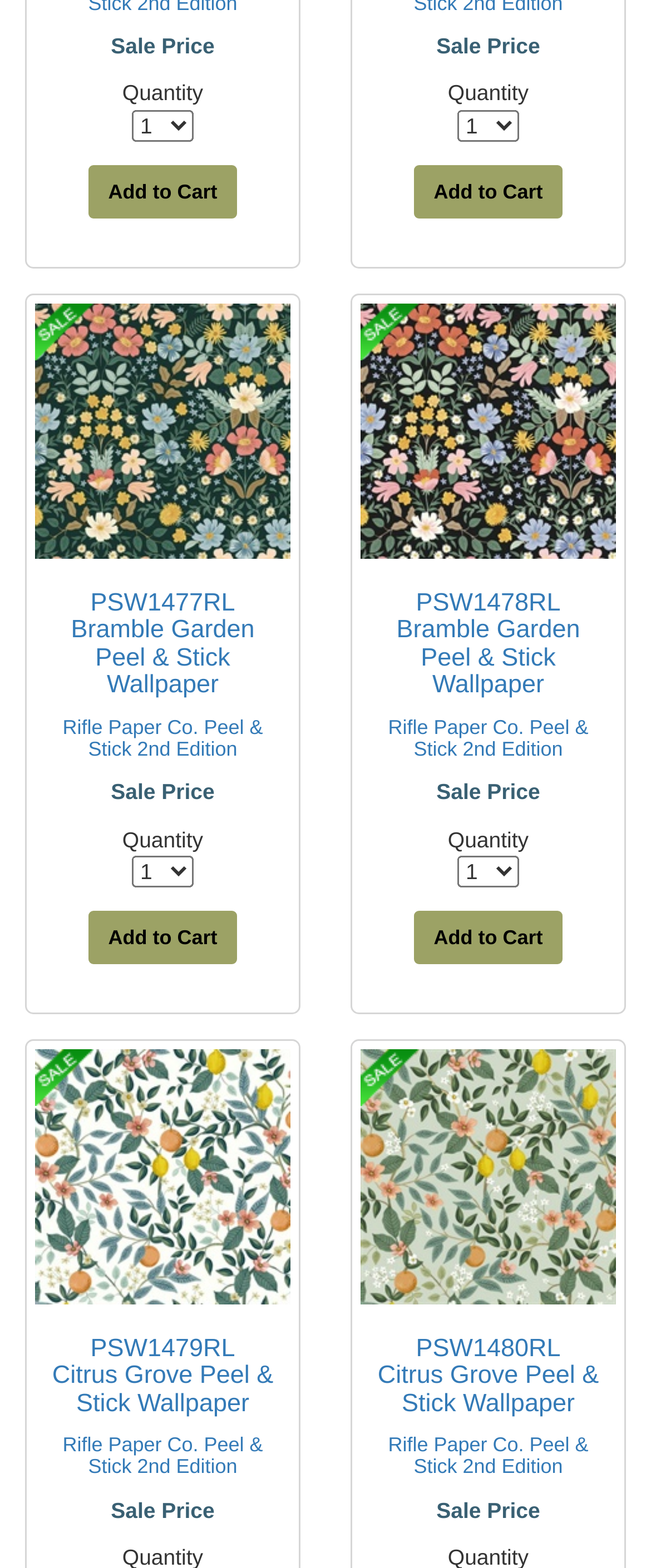Provide the bounding box coordinates for the specified HTML element described in this description: "Add to Cart". The coordinates should be four float numbers ranging from 0 to 1, in the format [left, top, right, bottom].

[0.635, 0.58, 0.865, 0.614]